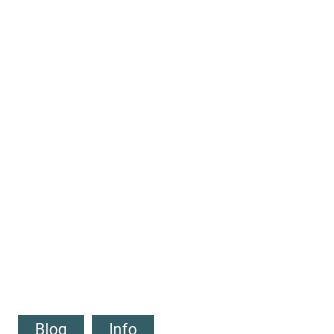Use a single word or phrase to answer the question: What is the fictional village depicted in the show?

Keller, NY